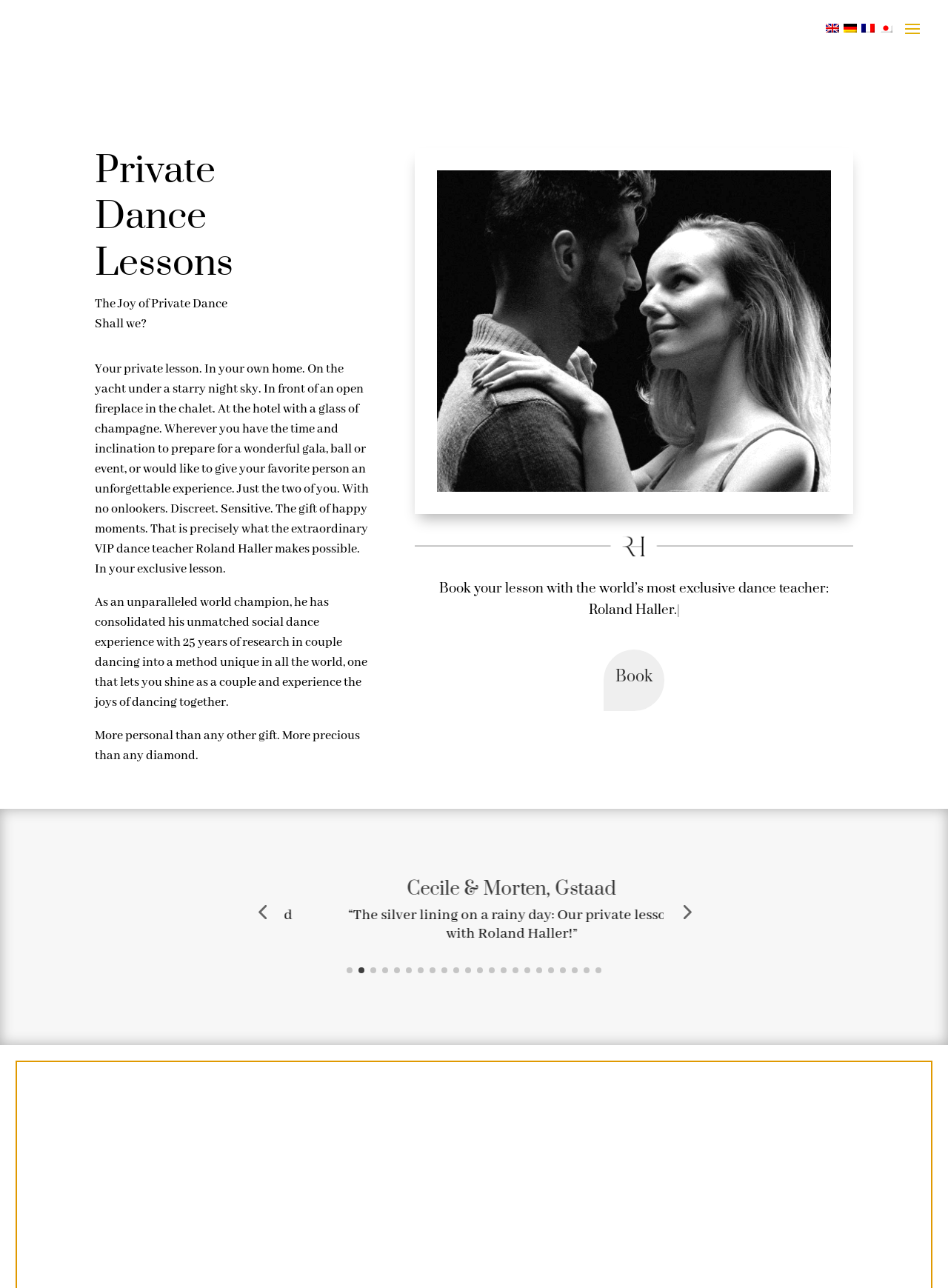From the webpage screenshot, predict the bounding box coordinates (top-left x, top-left y, bottom-right x, bottom-right y) for the UI element described here: alt="Japanese"

[0.925, 0.015, 0.944, 0.029]